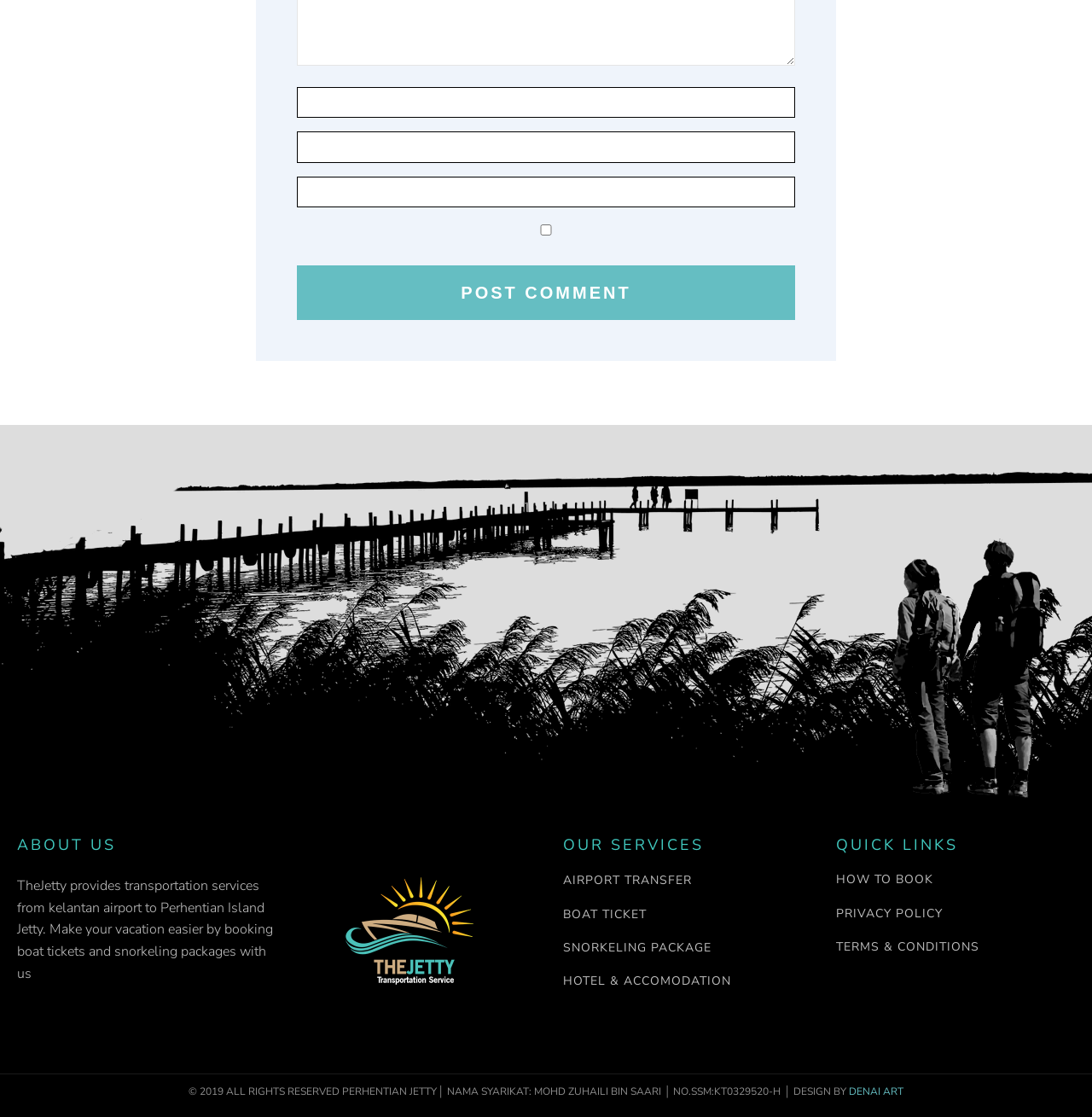Determine the bounding box coordinates for the HTML element described here: "aria-describedby="email-notes" name="email"".

[0.272, 0.118, 0.728, 0.146]